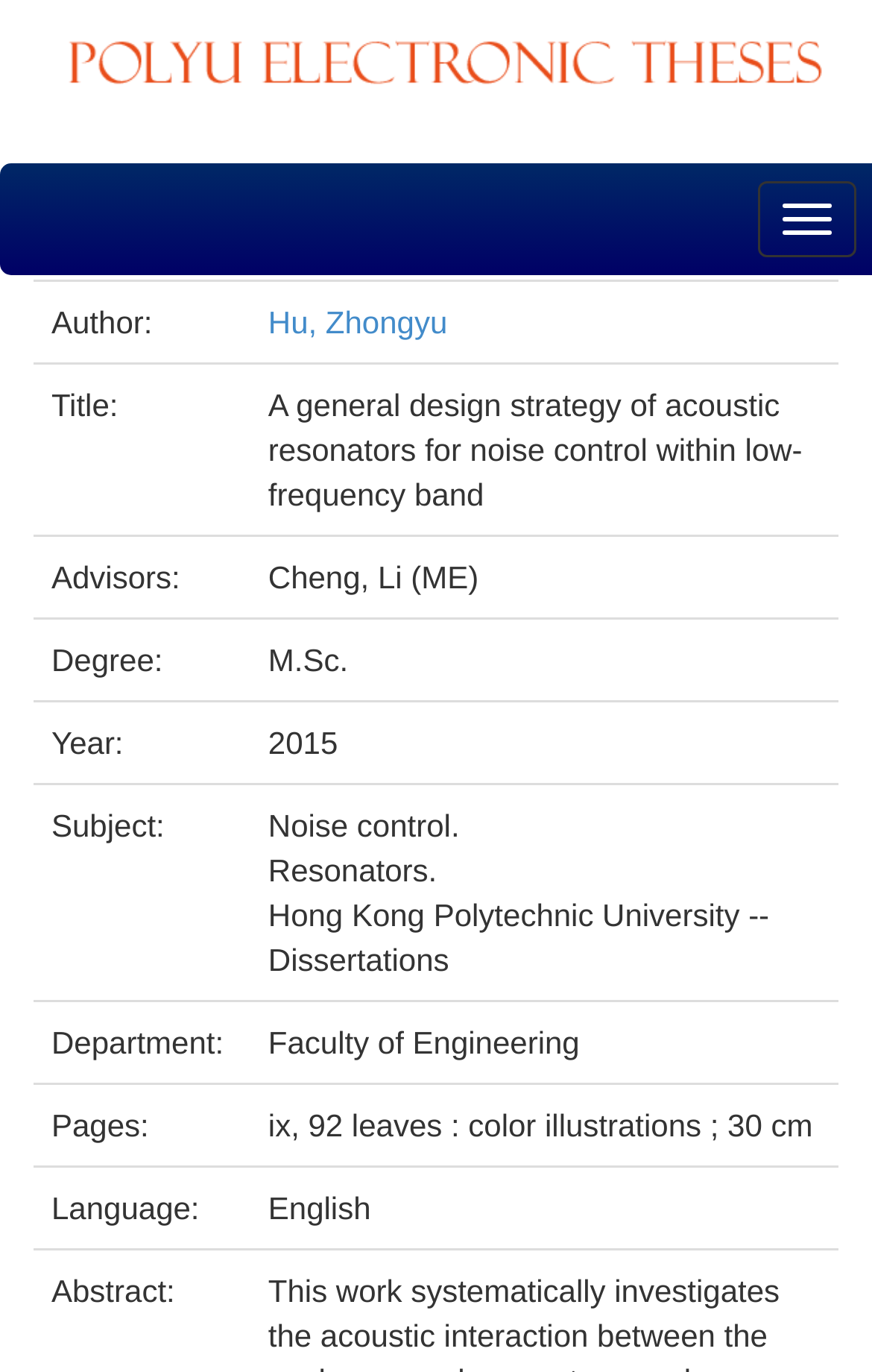Please provide the bounding box coordinate of the region that matches the element description: Hu, Zhongyu. Coordinates should be in the format (top-left x, top-left y, bottom-right x, bottom-right y) and all values should be between 0 and 1.

[0.308, 0.222, 0.513, 0.248]